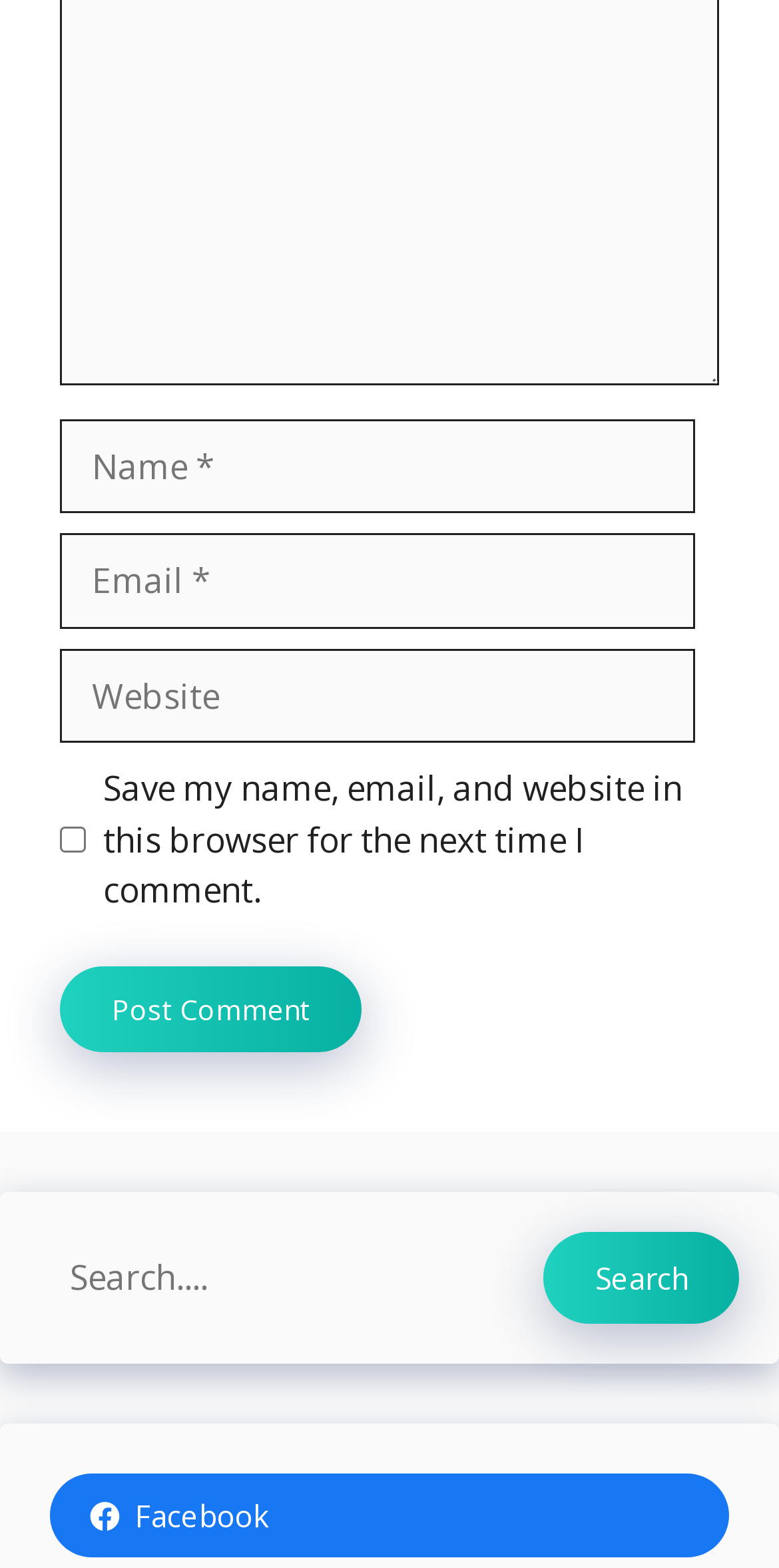Provide the bounding box coordinates of the HTML element described as: "alt="Delavan Food Pantry logo"". The bounding box coordinates should be four float numbers between 0 and 1, i.e., [left, top, right, bottom].

None